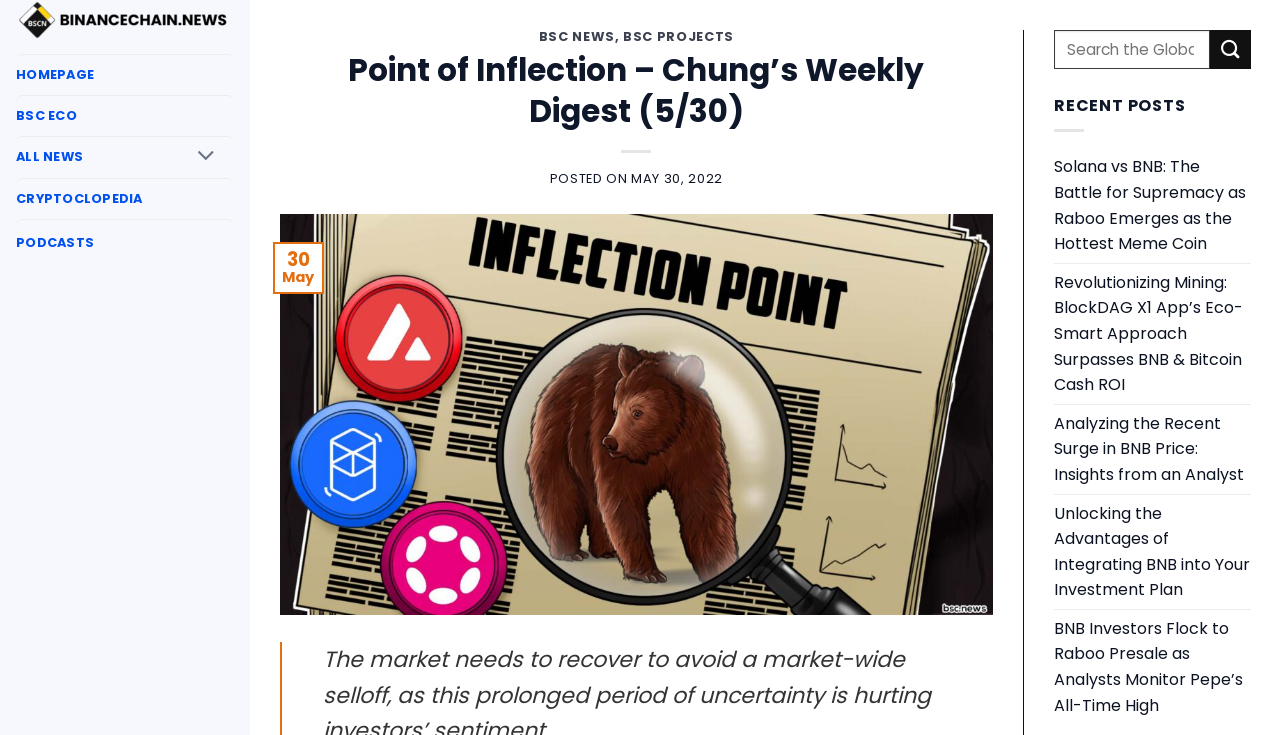Specify the bounding box coordinates for the region that must be clicked to perform the given instruction: "Search the Global Crypto News Network".

[0.823, 0.041, 0.945, 0.094]